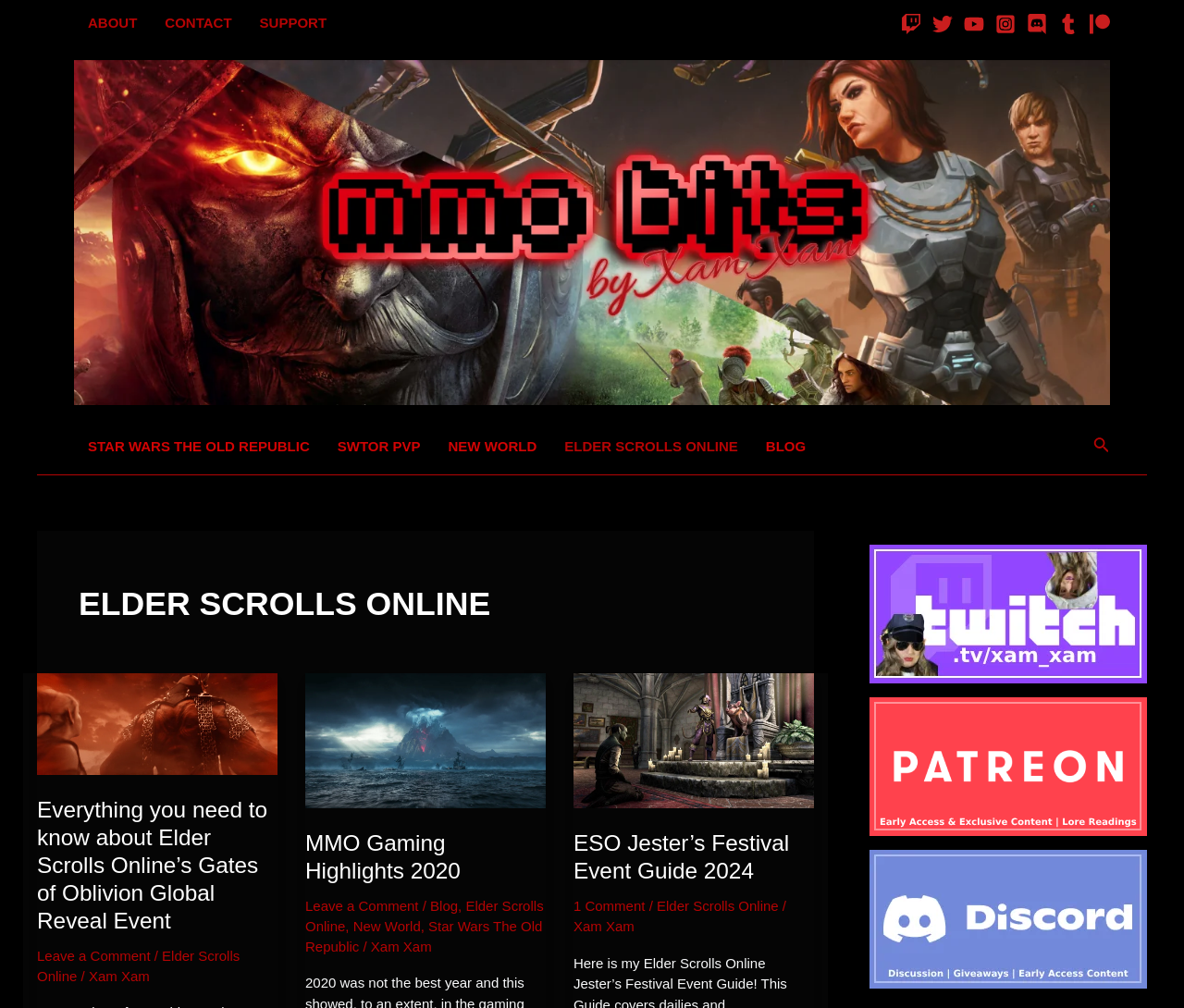Describe all the key features and sections of the webpage thoroughly.

The webpage is about Elder Scrolls Online, an MMO game, and is titled "Elder Scrolls Online - MMO Bits". At the top, there is a navigation menu with links to "ABOUT", "CONTACT", and "SUPPORT". On the top right, there are social media links to Twitch, Twitter, YouTube, Instagram, Discord, Tumblr, and Patreon, each accompanied by an image.

Below the navigation menu, there is a large image with the text "MMO Bits" on it. To the right of the image, there is a search icon link. 

The main content of the page is divided into three sections, each with a heading and a link to an article. The first section is about the "Gates of Oblivion Global Reveal Event" and has a link to leave a comment. The second section is about "MMO Gaming Highlights 2020" and also has a link to leave a comment. The third section is about "ESO Jester’s Festival Event Guide 2024" and has a link to one comment.

On the right side of the page, there are three figures, each with a link. These figures appear to be images or advertisements.

Overall, the webpage provides information and news about Elder Scrolls Online, with links to various articles and social media platforms.